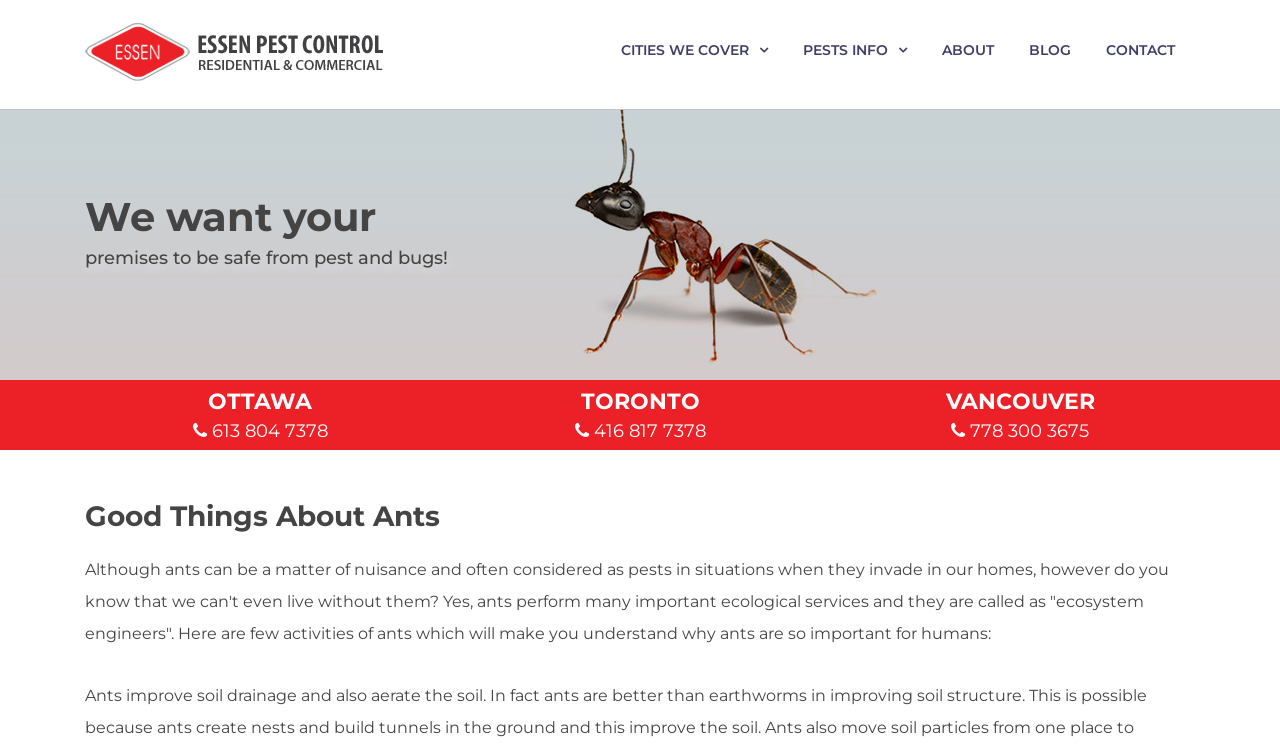How many cities are listed on the webpage?
Answer the question with as much detail as you can, using the image as a reference.

The webpage lists three cities: Ottawa, Toronto, and Vancouver. These cities can be found in the static text elements with coordinates [0.163, 0.517, 0.244, 0.553], [0.454, 0.517, 0.546, 0.553], and [0.739, 0.517, 0.855, 0.553] respectively.